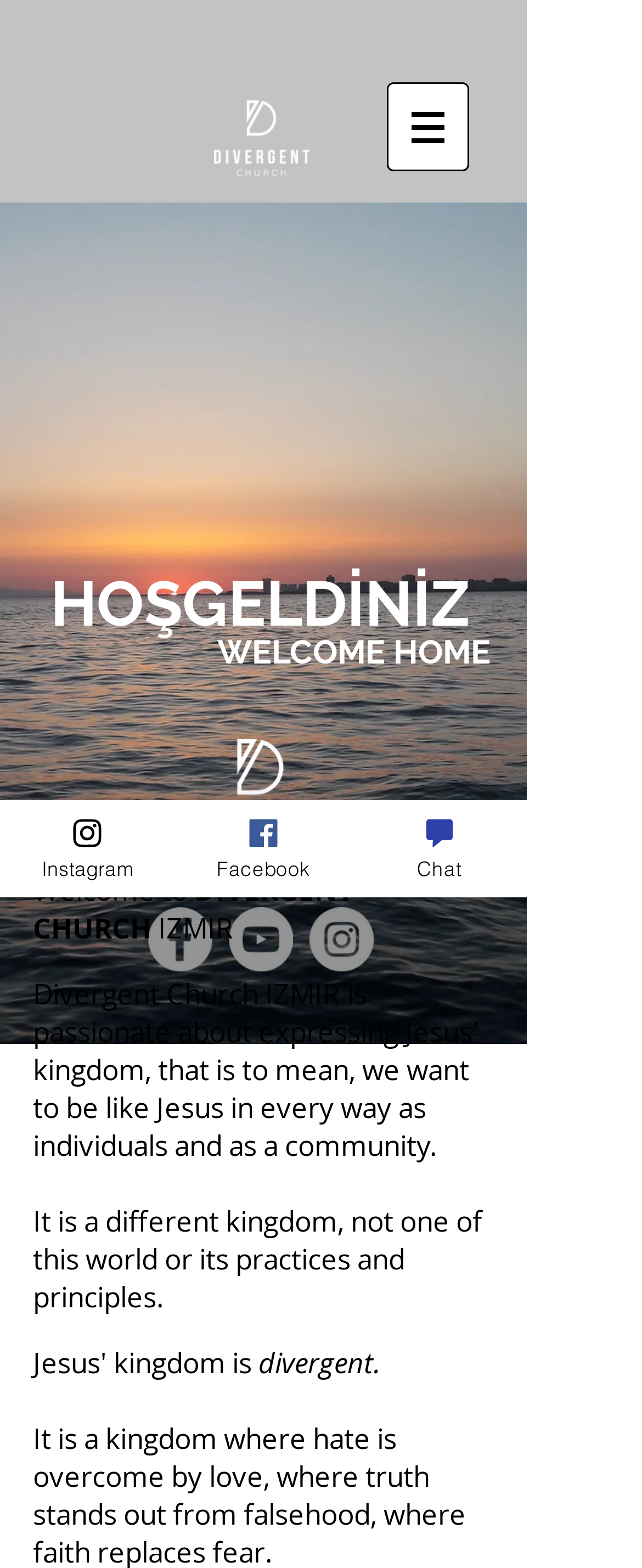Locate and generate the text content of the webpage's heading.

DIVERGENT CHURCH IZMIR